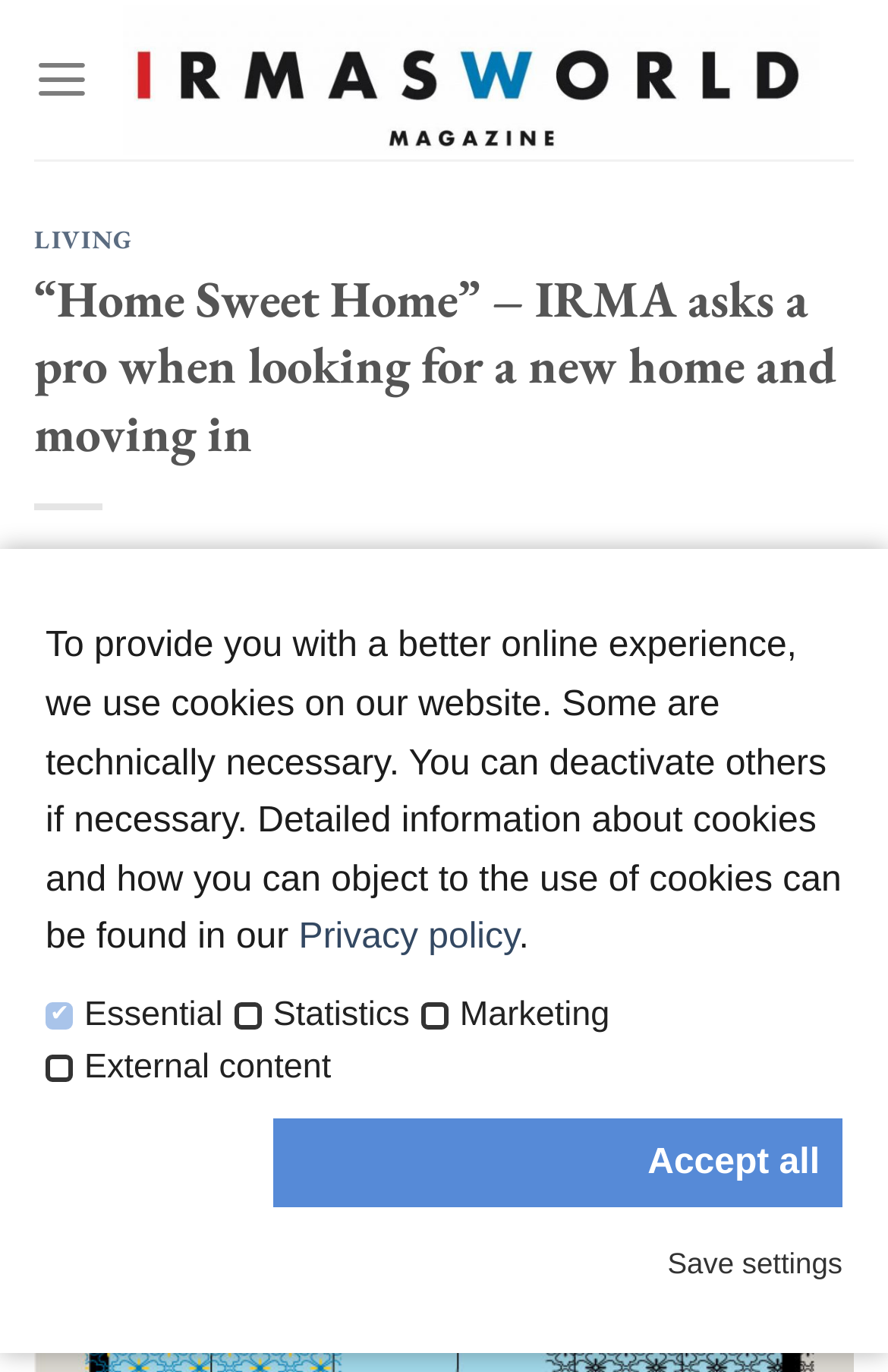What is the date of publication of the article?
Using the image, provide a detailed and thorough answer to the question.

The date of publication of the article can be found in the middle of the webpage, where it says 'PUBLISHED ON 16. MARCH 2018'.